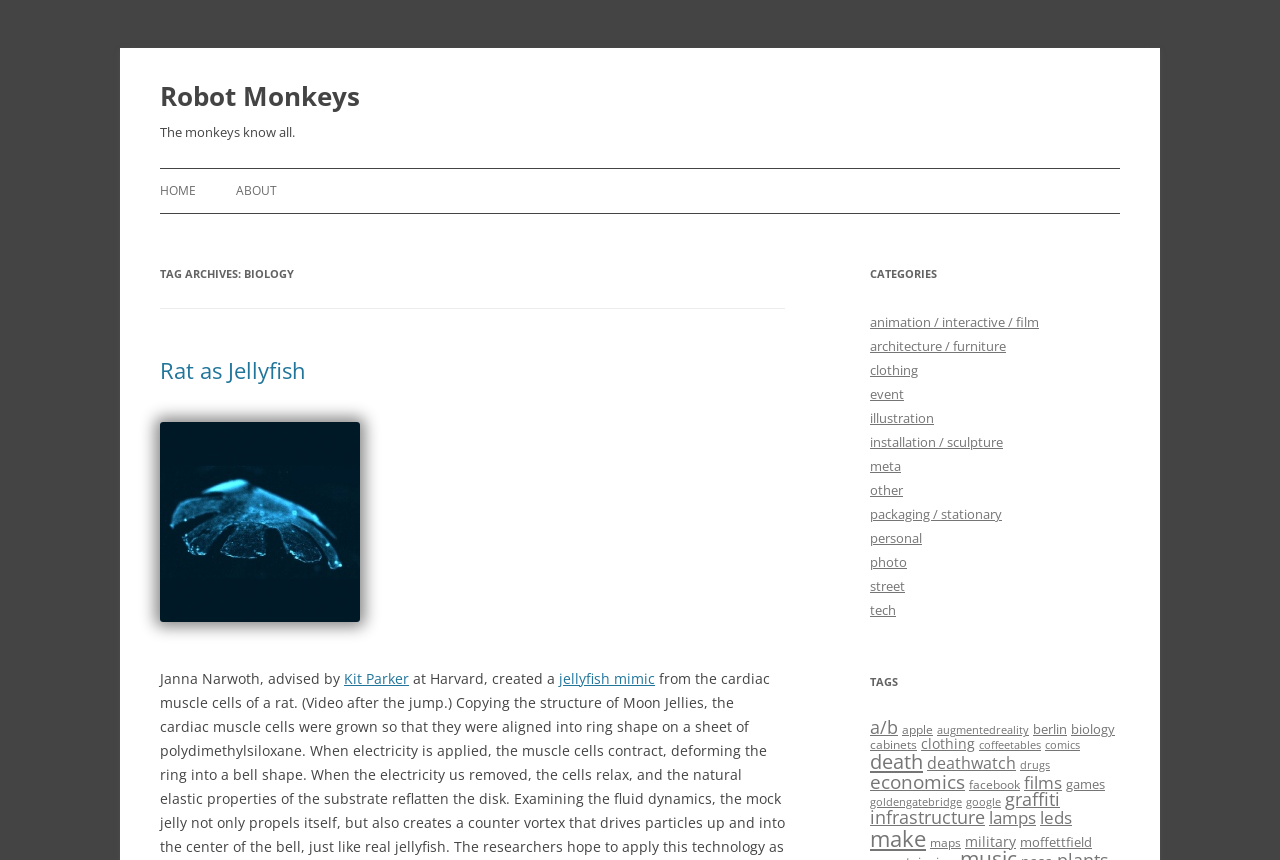Can you find the bounding box coordinates for the element that needs to be clicked to execute this instruction: "View the 'Rat as Jellyfish' article"? The coordinates should be given as four float numbers between 0 and 1, i.e., [left, top, right, bottom].

[0.125, 0.413, 0.239, 0.448]